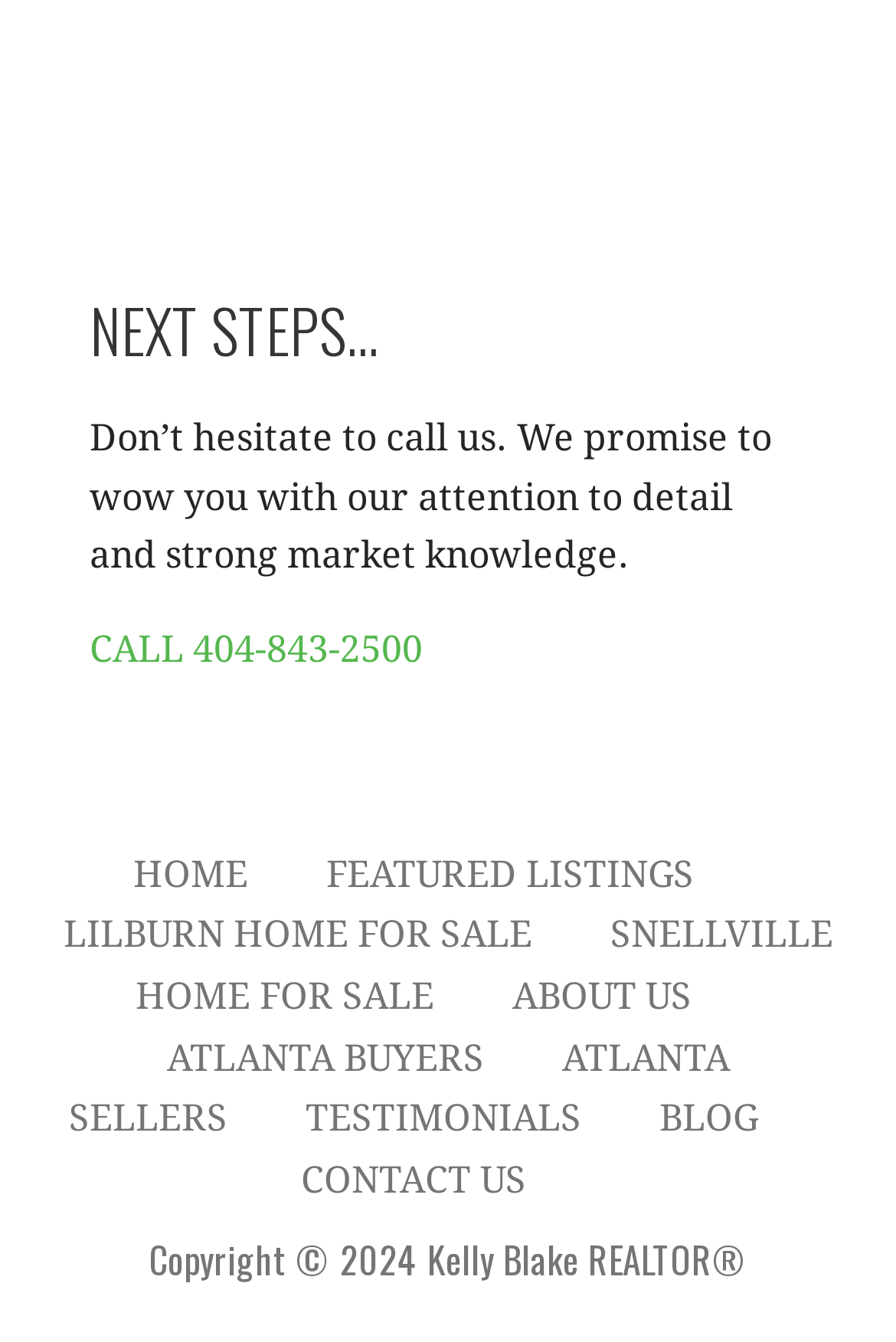Specify the bounding box coordinates of the region I need to click to perform the following instruction: "Read 'TESTIMONIALS'". The coordinates must be four float numbers in the range of 0 to 1, i.e., [left, top, right, bottom].

[0.341, 0.817, 0.649, 0.85]